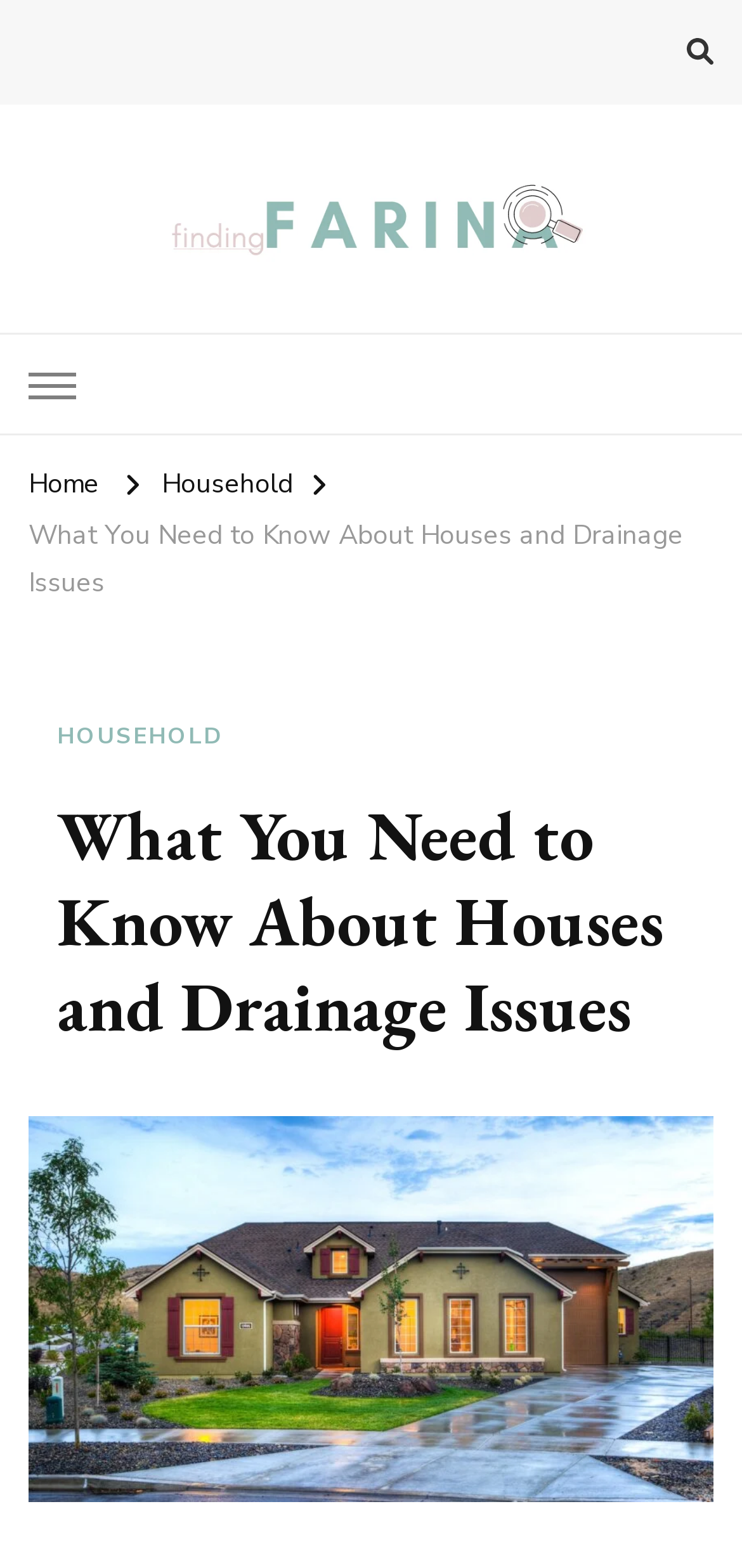Please provide a one-word or phrase answer to the question: 
What is the category of the article?

HOUSEHOLD